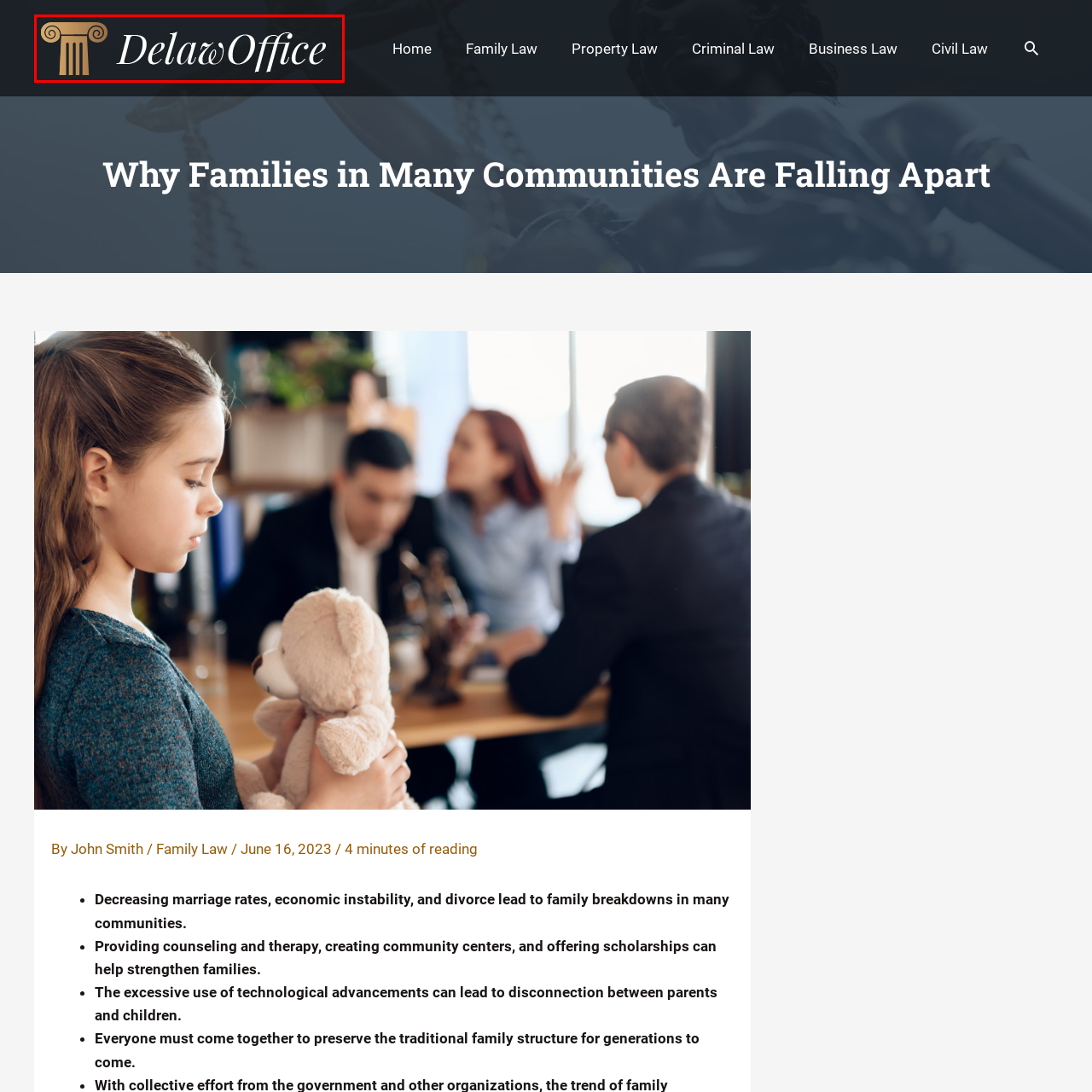What is the tone set by the branding?
Inspect the image inside the red bounding box and answer the question with as much detail as you can.

The caption describes the logo as conveying professionalism and a connection to legal heritage, and the backdrop as reinforcing a sense of authority, which suggests that the tone set by the branding is professional and authoritative.